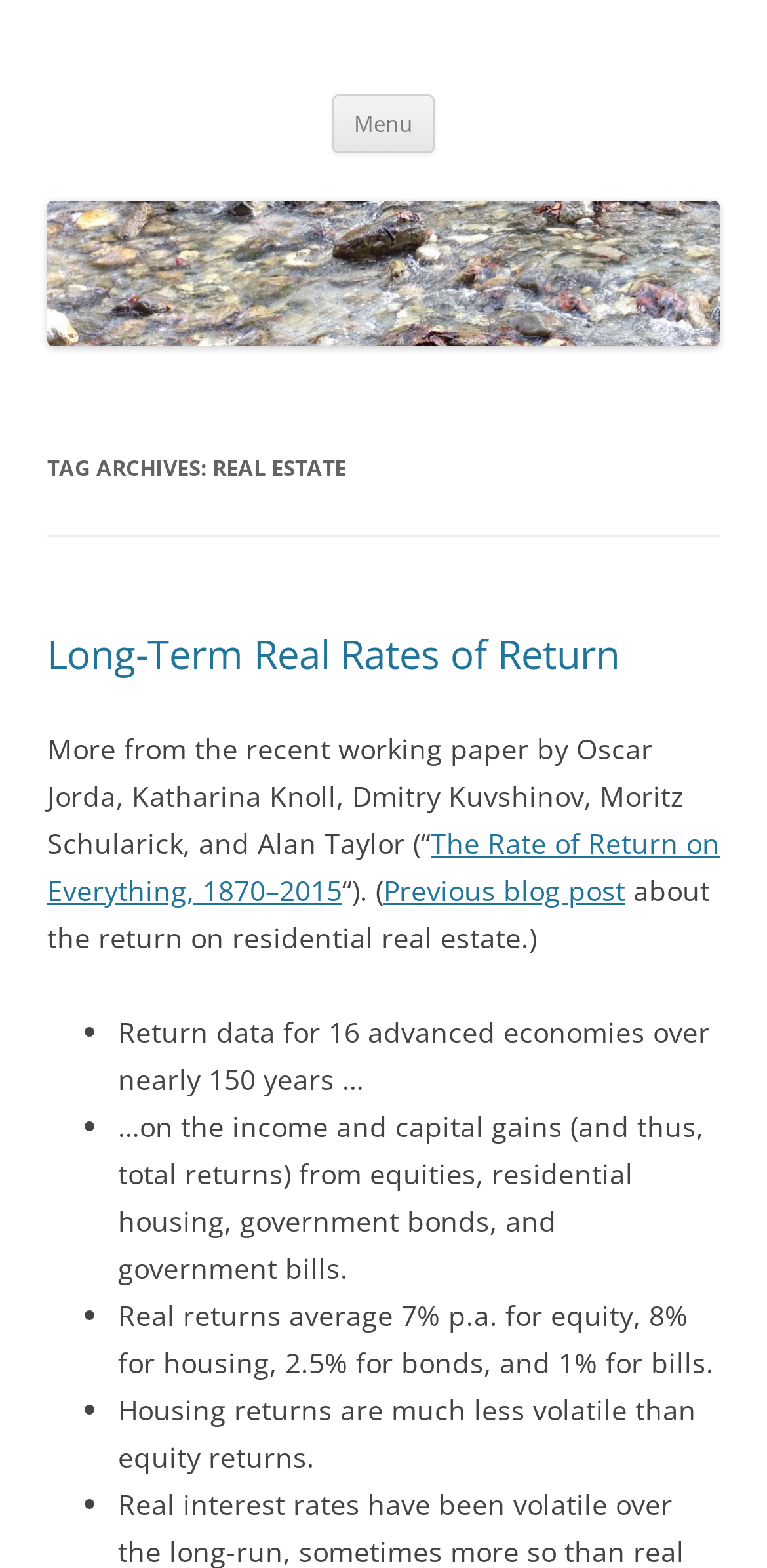Determine the bounding box for the UI element described here: "Long-Term Real Rates of Return".

[0.062, 0.4, 0.808, 0.434]